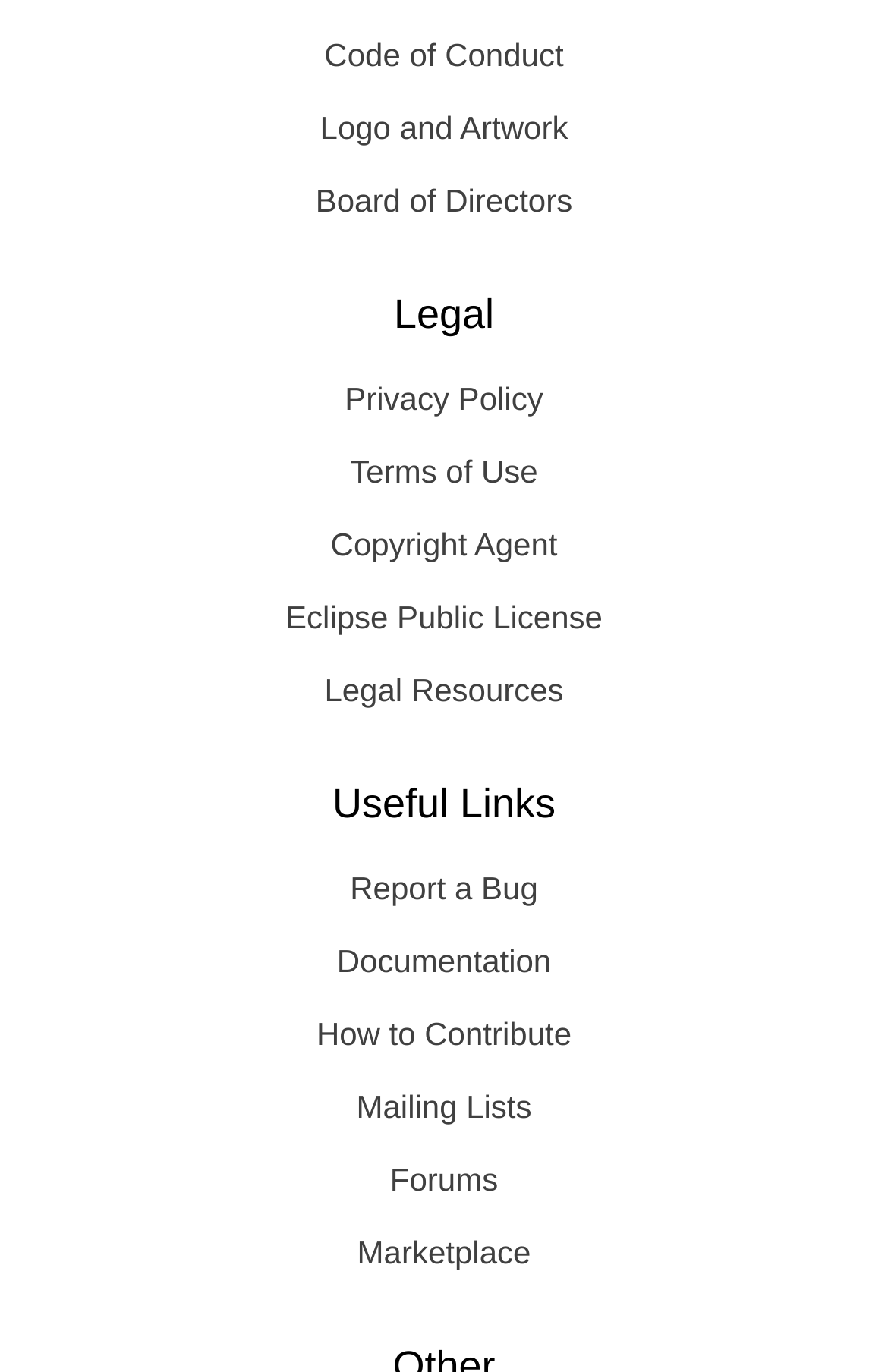Respond to the following question with a brief word or phrase:
How many links are there under the 'Useful Links' heading?

7